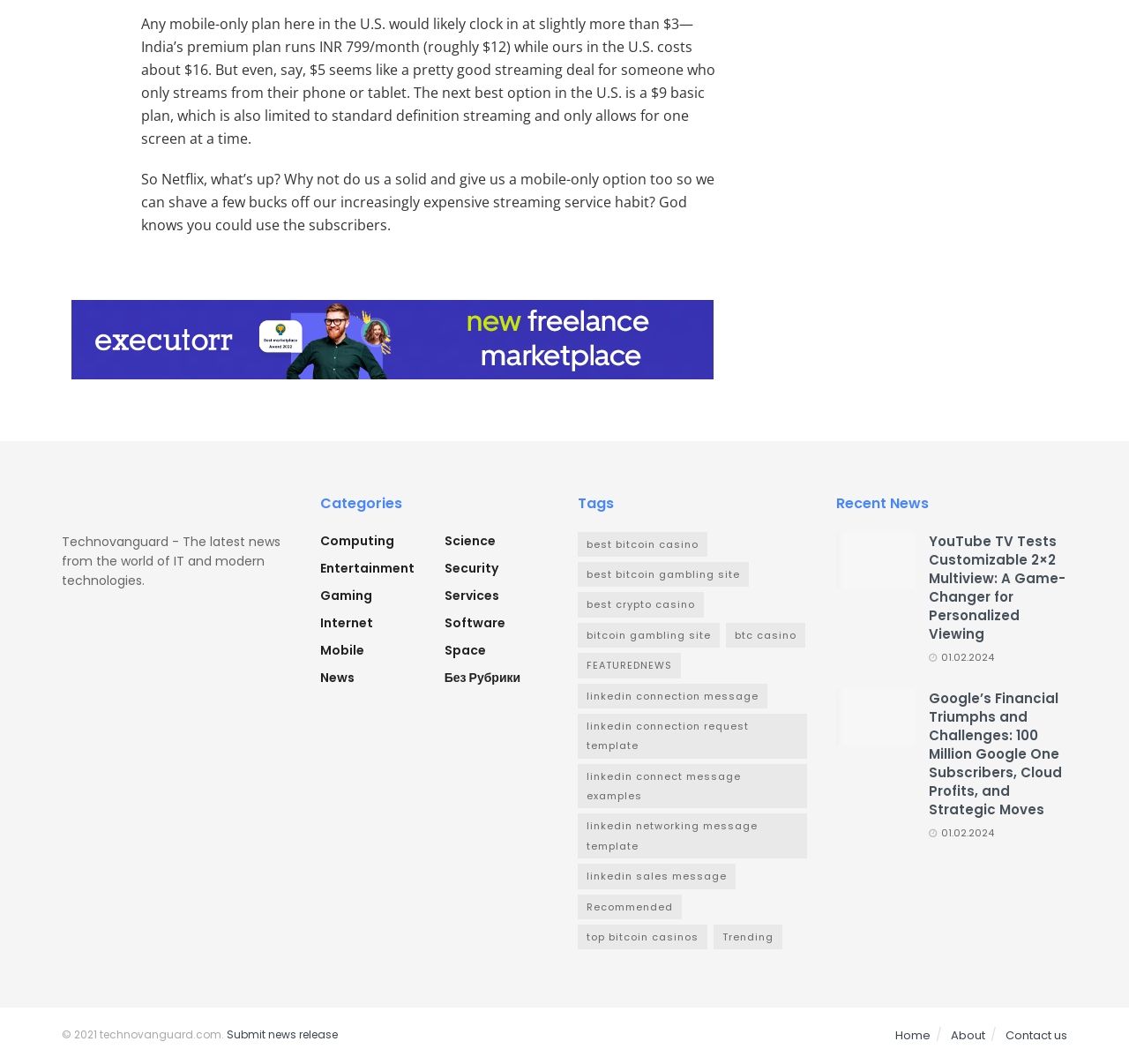Determine the bounding box coordinates of the area to click in order to meet this instruction: "Submit a news release".

[0.201, 0.966, 0.299, 0.98]